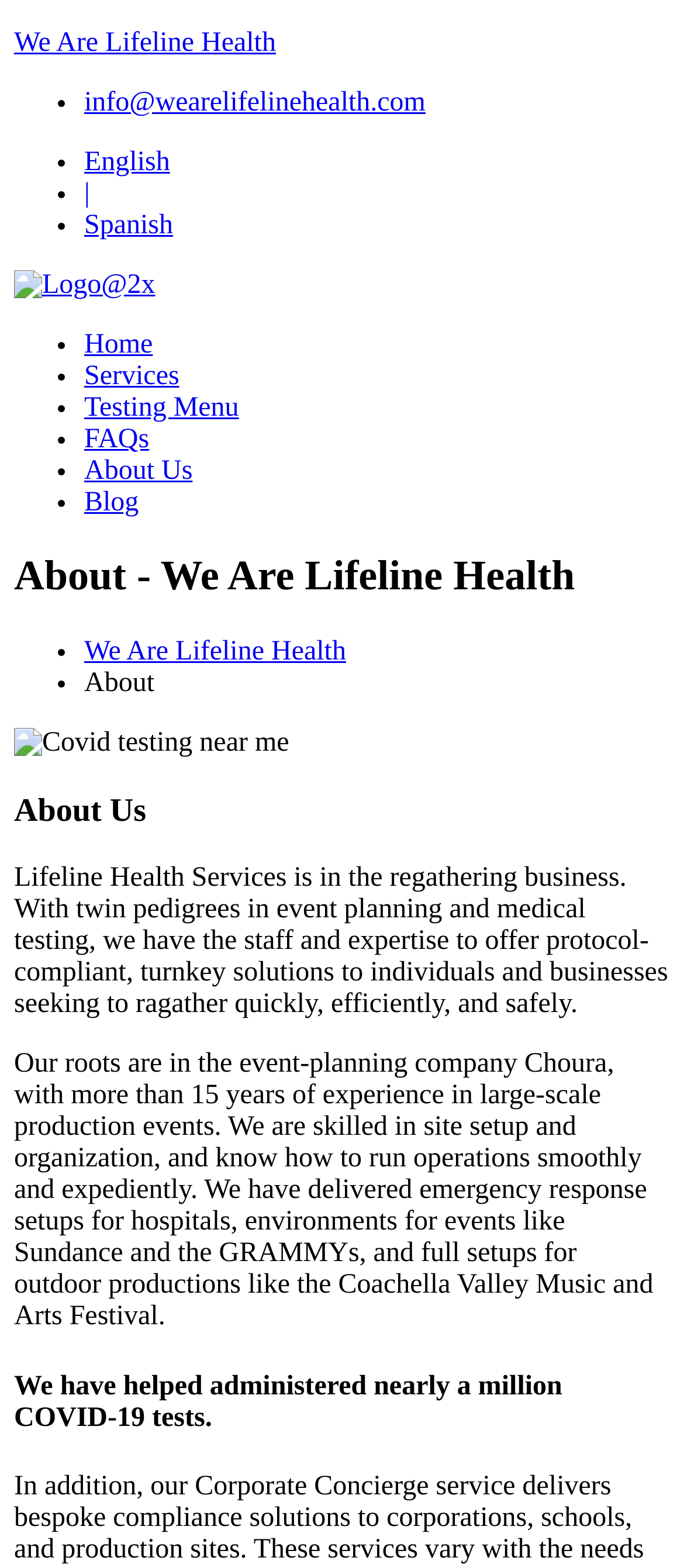Based on the element description: "|", identify the bounding box coordinates for this UI element. The coordinates must be four float numbers between 0 and 1, listed as [left, top, right, bottom].

[0.123, 0.114, 0.131, 0.133]